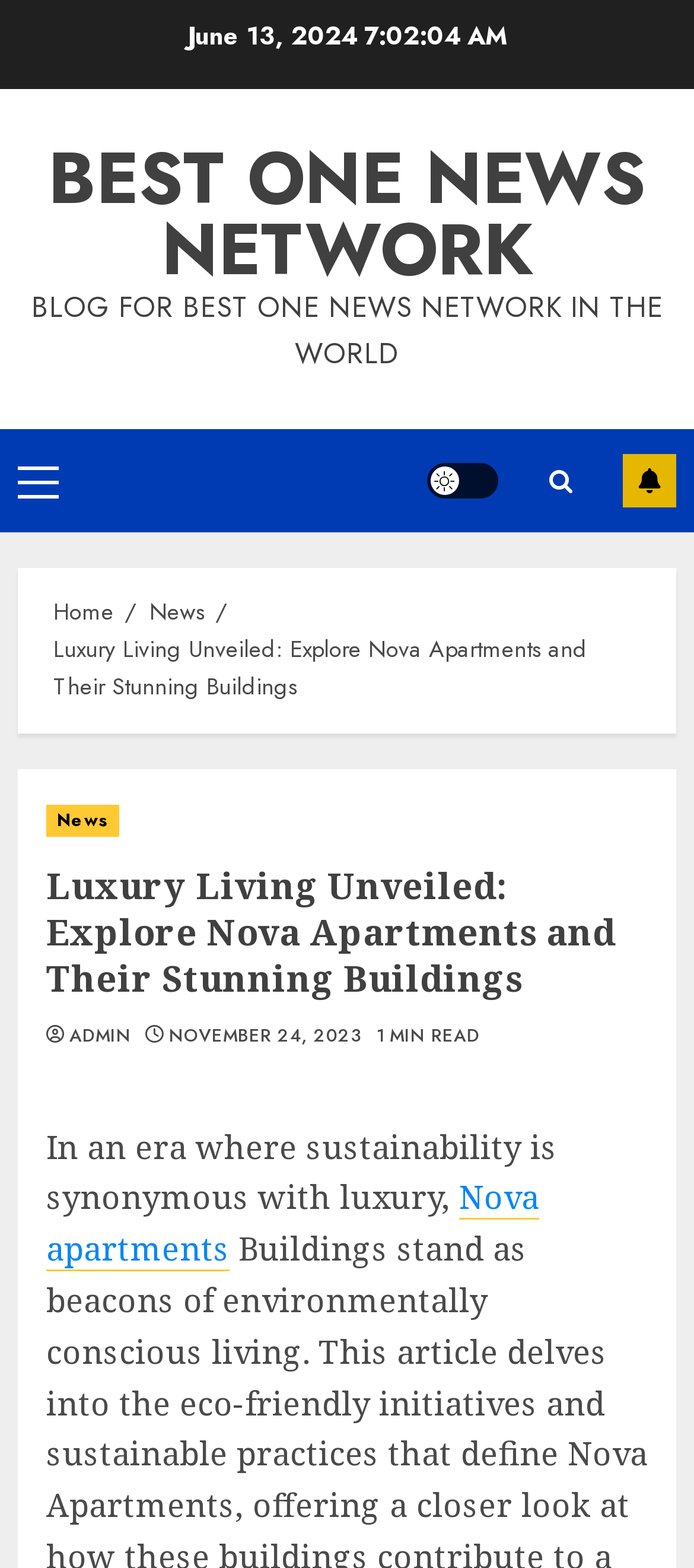Articulate a detailed summary of the webpage's content and design.

The webpage appears to be a news article from the Best One News Network, with a focus on luxury living and sustainability. At the top of the page, there is a date "June 13, 2024" and a link to the news network's homepage. Below this, there is a menu bar with links to the primary menu, a light/dark button, a search icon, and a subscribe button.

The main content of the page is divided into sections. The top section has a breadcrumb navigation menu with links to the home page, news, and the current article. Below this, there is a header section with links to news and the article title "Luxury Living Unveiled: Explore Nova Apartments and Their Stunning Buildings". This section also includes the author's name "ADMIN" and the publication date "NOVEMBER 24, 2023".

The main article content starts with a brief introduction, "In an era where sustainability is synonymous with luxury," followed by a link to "Nova apartments". The article likely continues below this introduction, but the provided accessibility tree does not include the full content.